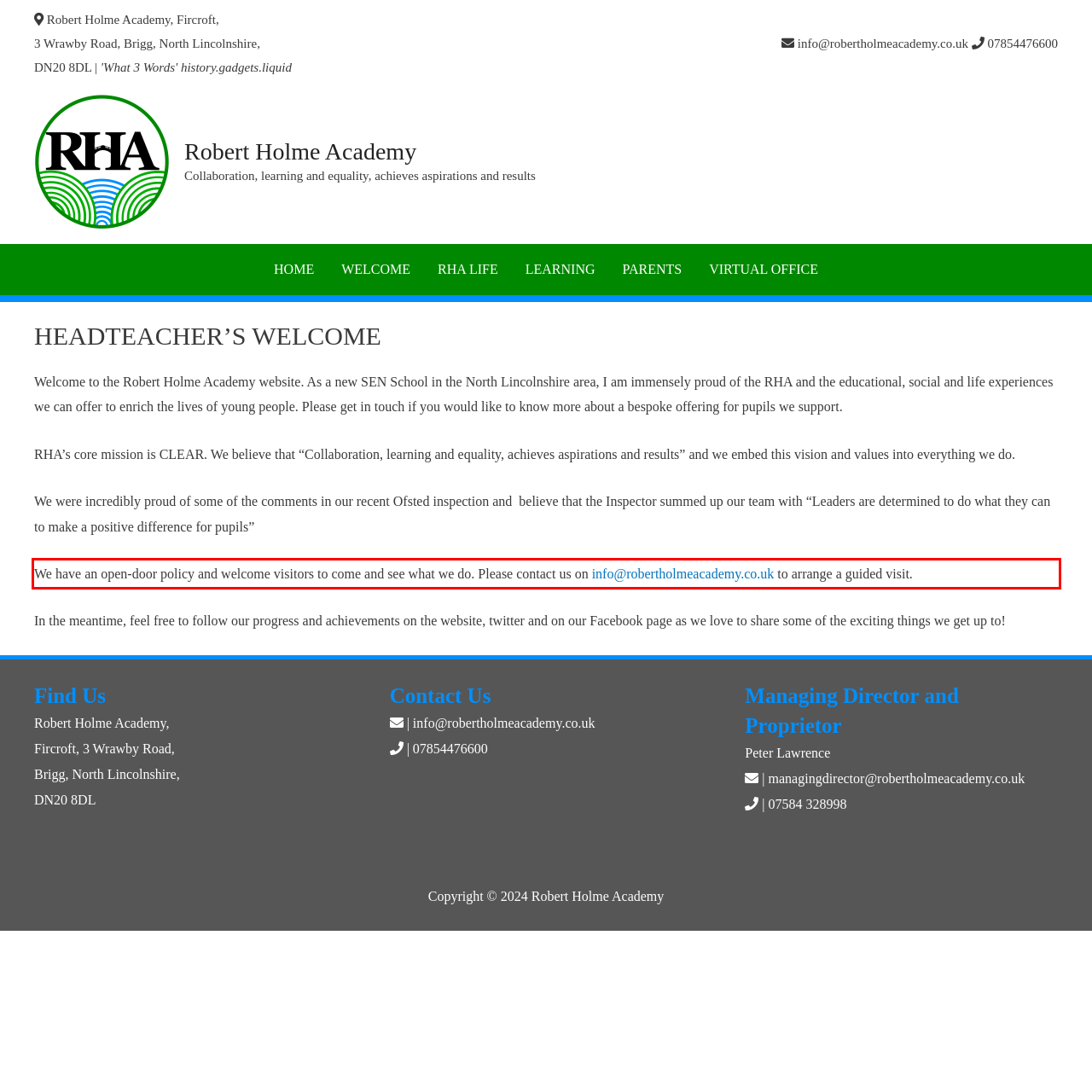Please identify the text within the red rectangular bounding box in the provided webpage screenshot.

We have an open-door policy and welcome visitors to come and see what we do. Please contact us on info@robertholmeacademy.co.uk to arrange a guided visit.